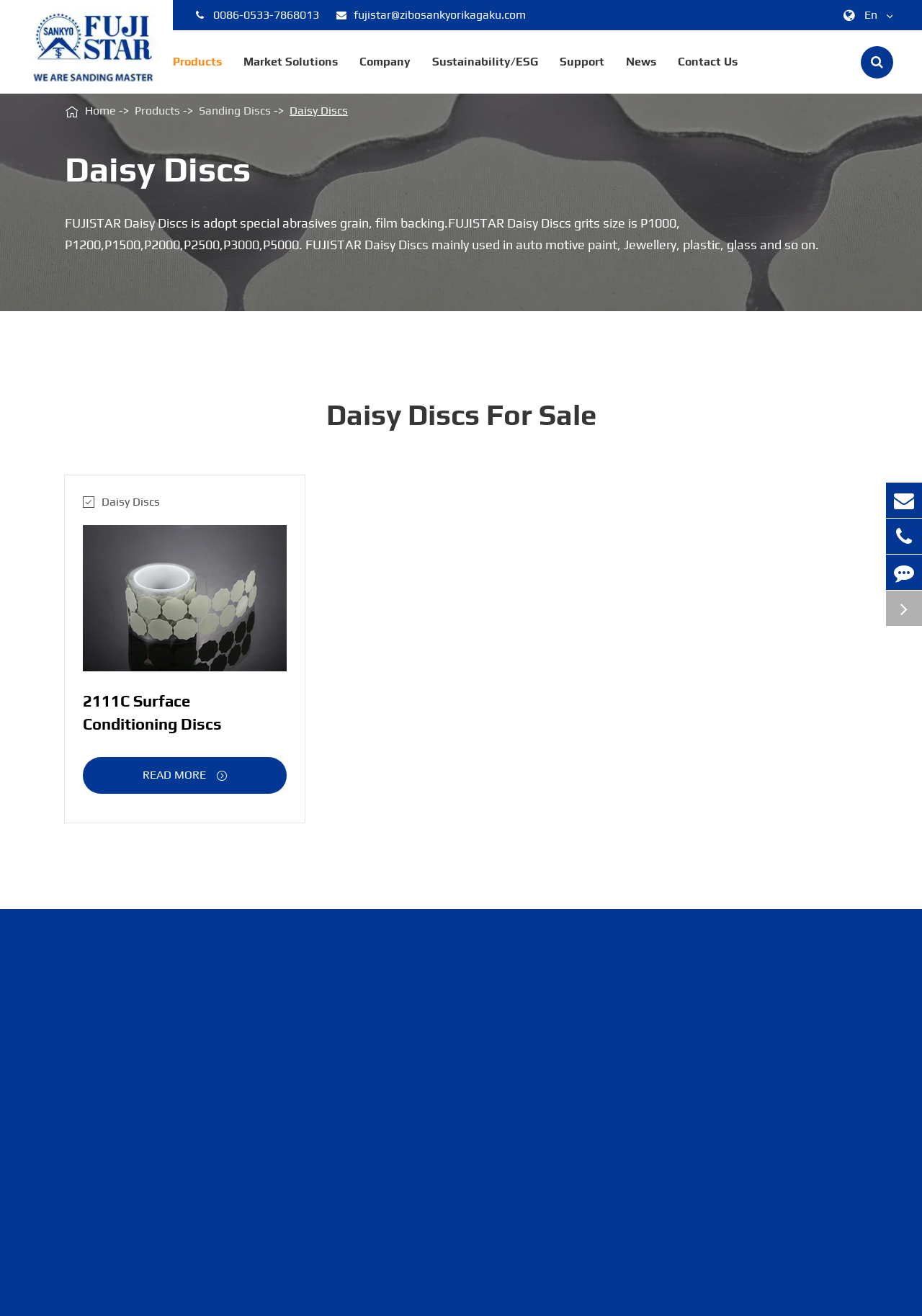Please determine the bounding box coordinates of the section I need to click to accomplish this instruction: "Search for products".

[0.031, 0.071, 0.969, 0.086]